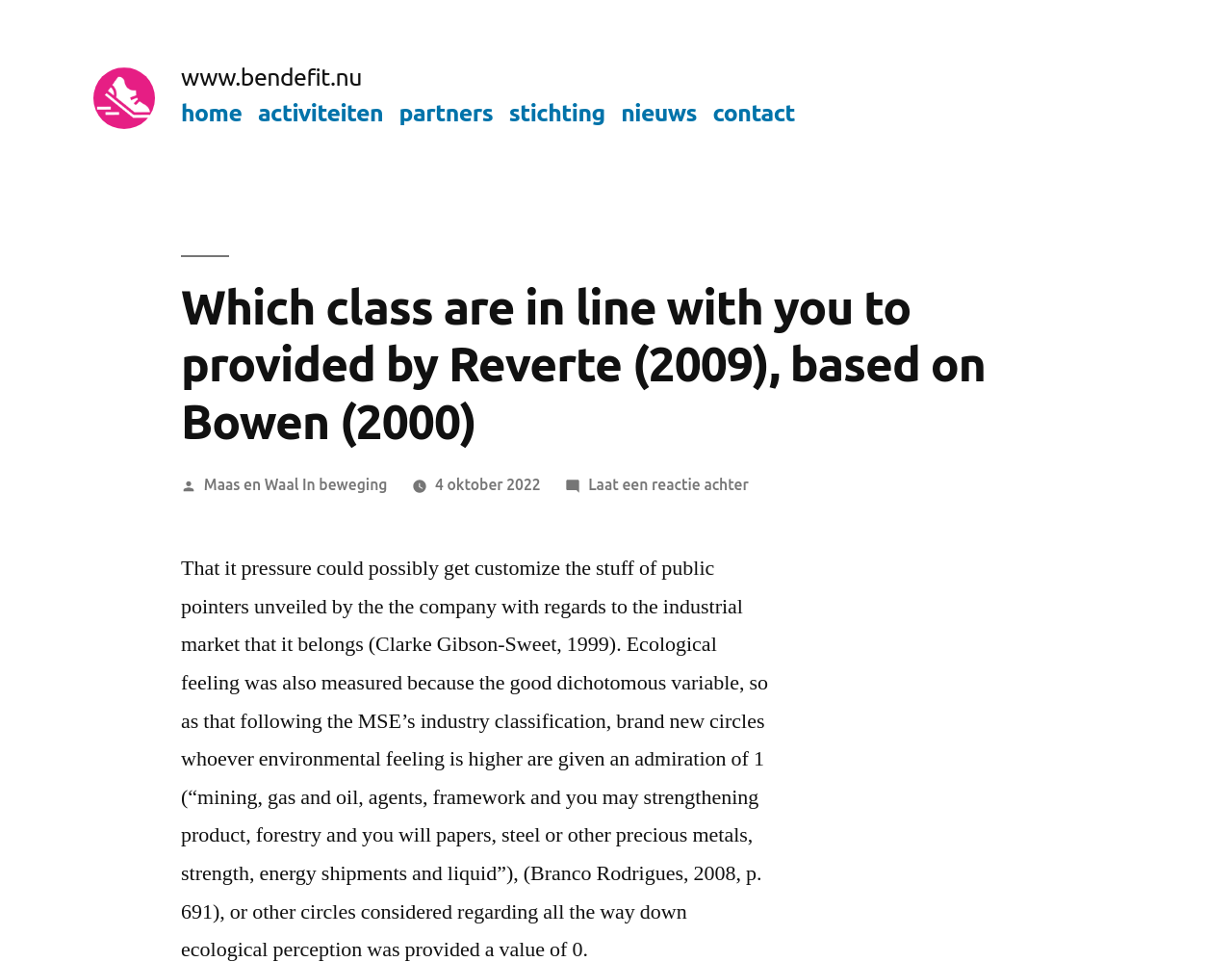Who posted the article?
Analyze the image and deliver a detailed answer to the question.

The author of the article can be found in the text 'Geplaatst door' which is followed by a link with the text 'Maas en Waal In beweging'.